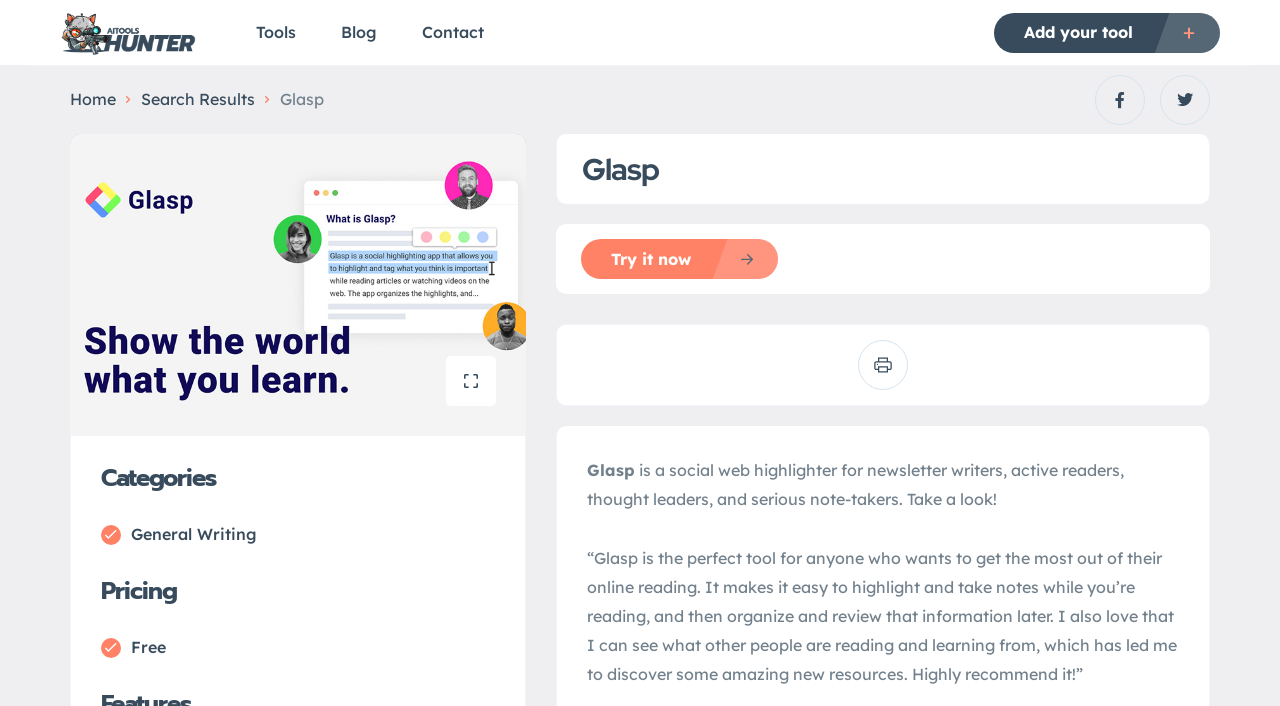What is the name of the tool?
Using the image as a reference, give an elaborate response to the question.

I determined the answer by looking at the header section of the webpage, where I found the text 'Glasp' as a heading element, and also as the alt text of an image. This suggests that 'Glasp' is the name of the tool or platform being presented on this webpage.